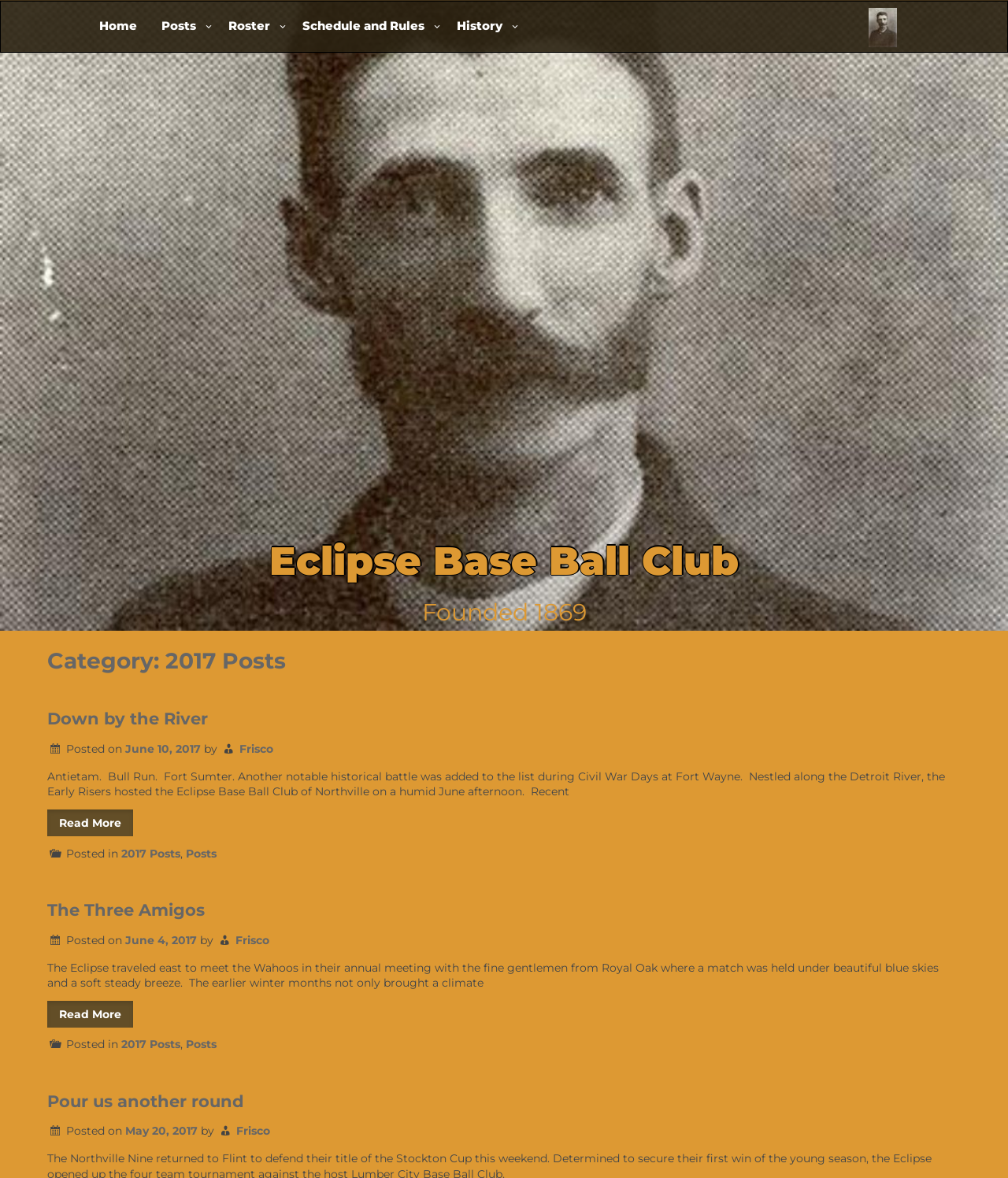Please locate the bounding box coordinates of the element that needs to be clicked to achieve the following instruction: "Check out The Three Amigos". The coordinates should be four float numbers between 0 and 1, i.e., [left, top, right, bottom].

[0.047, 0.764, 0.203, 0.781]